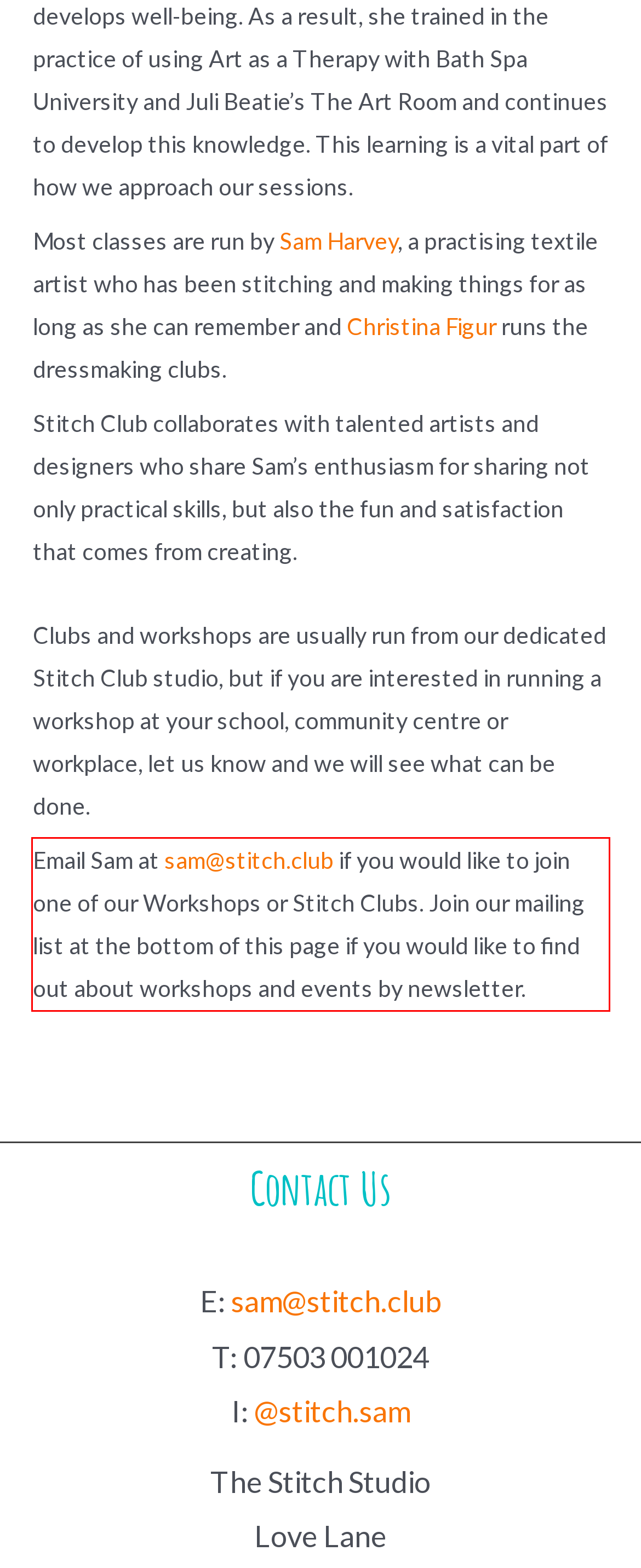Analyze the screenshot of the webpage and extract the text from the UI element that is inside the red bounding box.

Email Sam at sam@stitch.club if you would like to join one of our Workshops or Stitch Clubs. Join our mailing list at the bottom of this page if you would like to find out about workshops and events by newsletter.